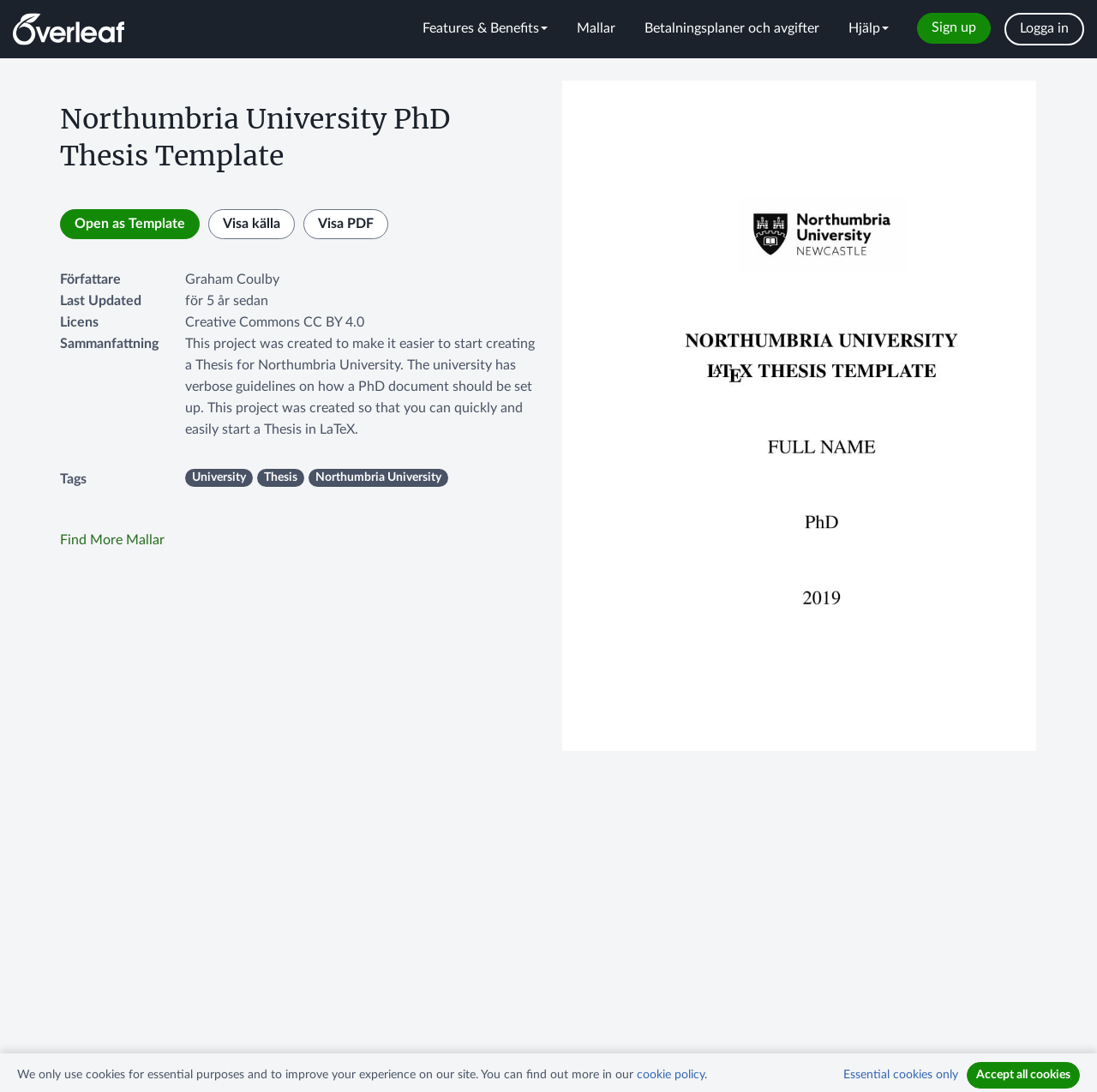Please find the bounding box coordinates of the element that must be clicked to perform the given instruction: "View the PDF". The coordinates should be four float numbers from 0 to 1, i.e., [left, top, right, bottom].

[0.277, 0.192, 0.354, 0.219]